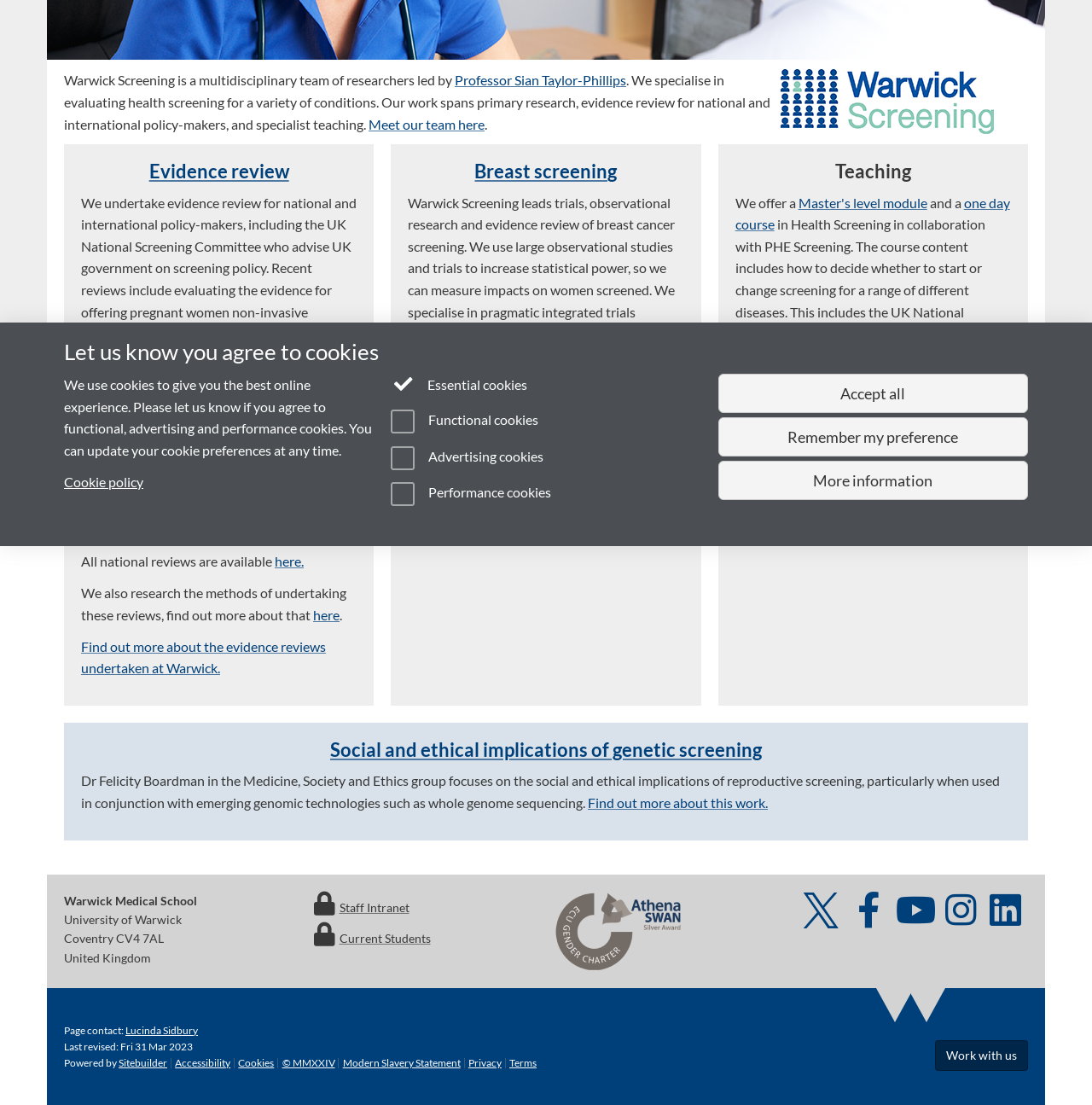Provide the bounding box coordinates for the UI element that is described by this text: "Evidence review". The coordinates should be in the form of four float numbers between 0 and 1: [left, top, right, bottom].

[0.136, 0.145, 0.265, 0.165]